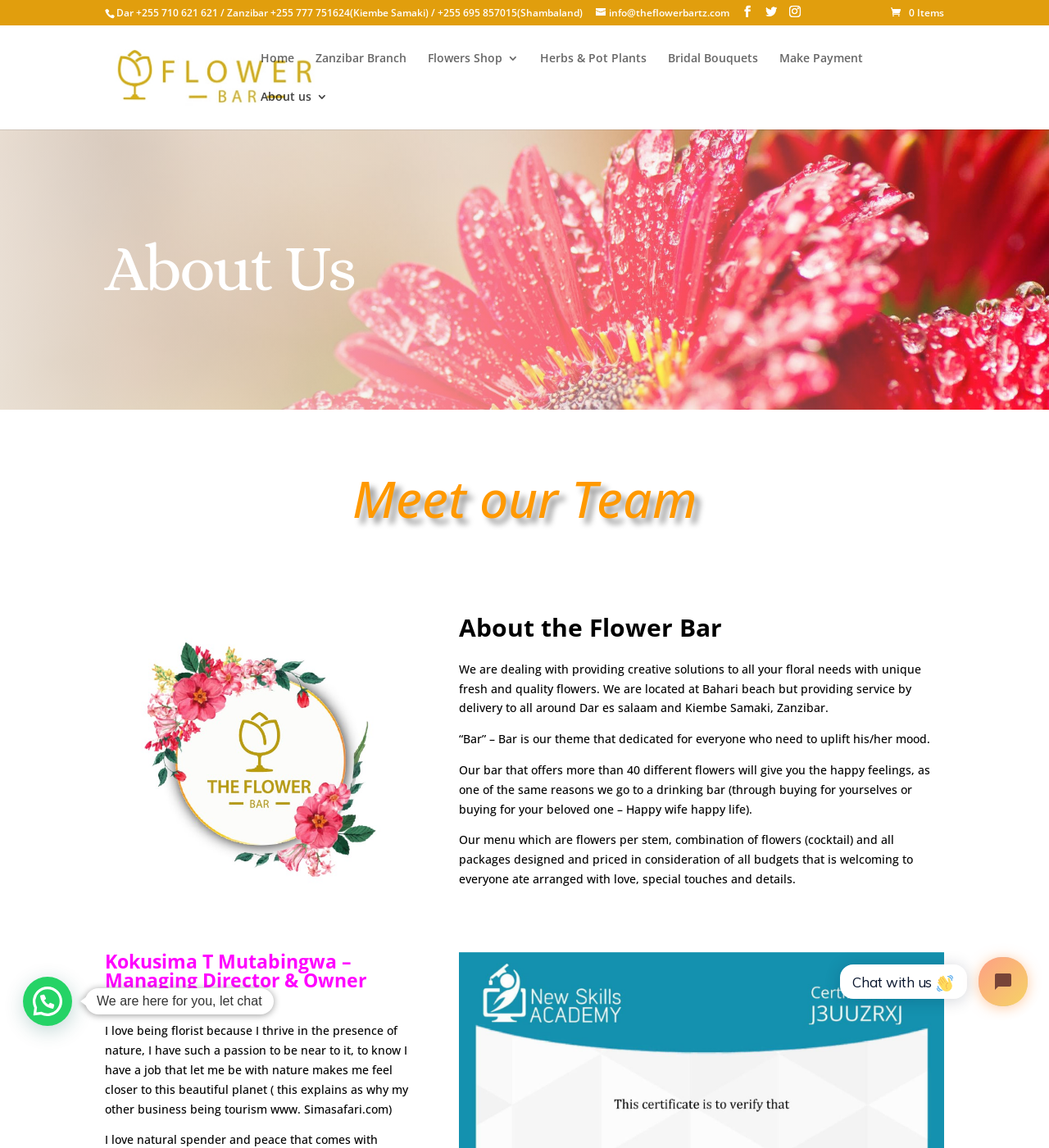Look at the image and write a detailed answer to the question: 
How many different flowers are offered at the Flower Bar?

The number of different flowers offered at the Flower Bar can be found in the static text element that describes the menu, which mentions that the bar offers more than 40 different flowers.